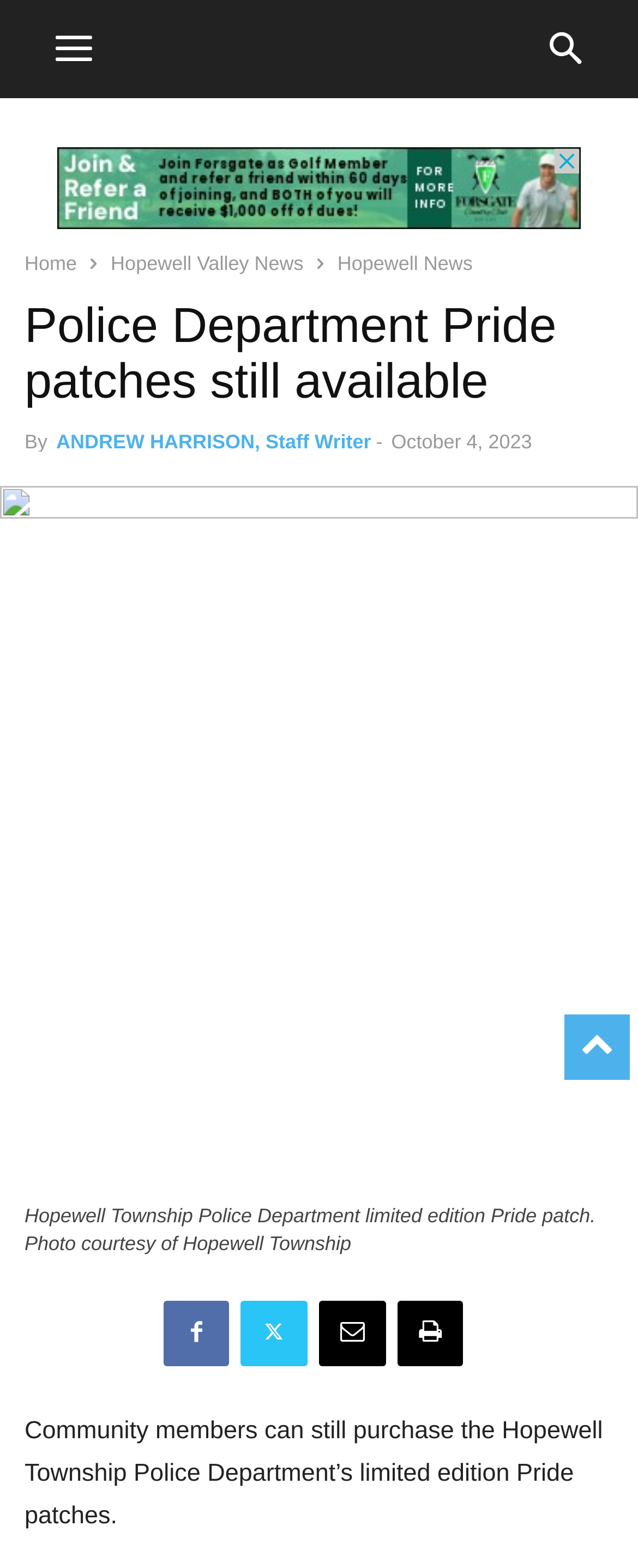Please determine the bounding box coordinates of the element to click on in order to accomplish the following task: "Reply to the topic". Ensure the coordinates are four float numbers ranging from 0 to 1, i.e., [left, top, right, bottom].

None